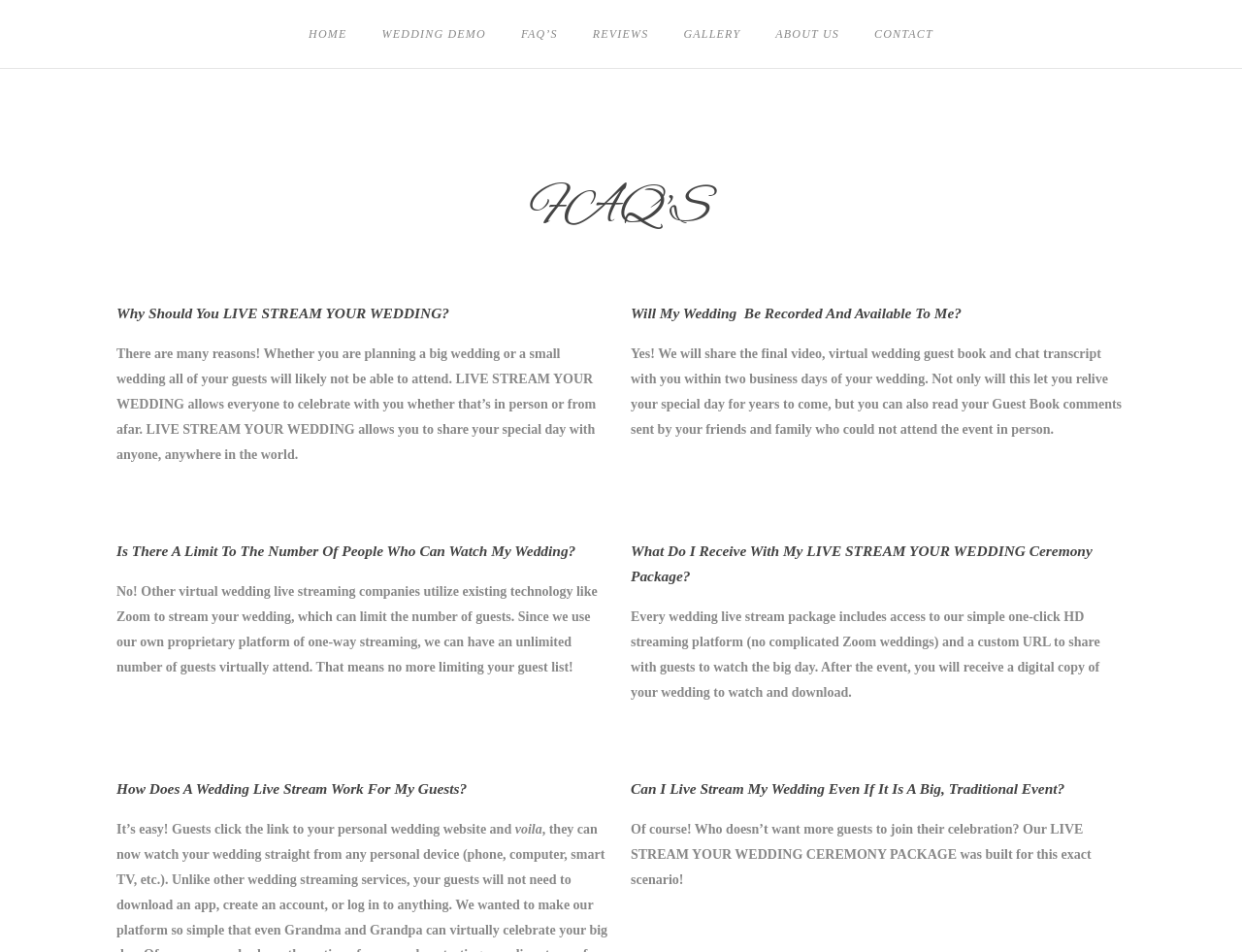Determine the bounding box coordinates (top-left x, top-left y, bottom-right x, bottom-right y) of the UI element described in the following text: Wedding Demo

[0.307, 0.025, 0.391, 0.046]